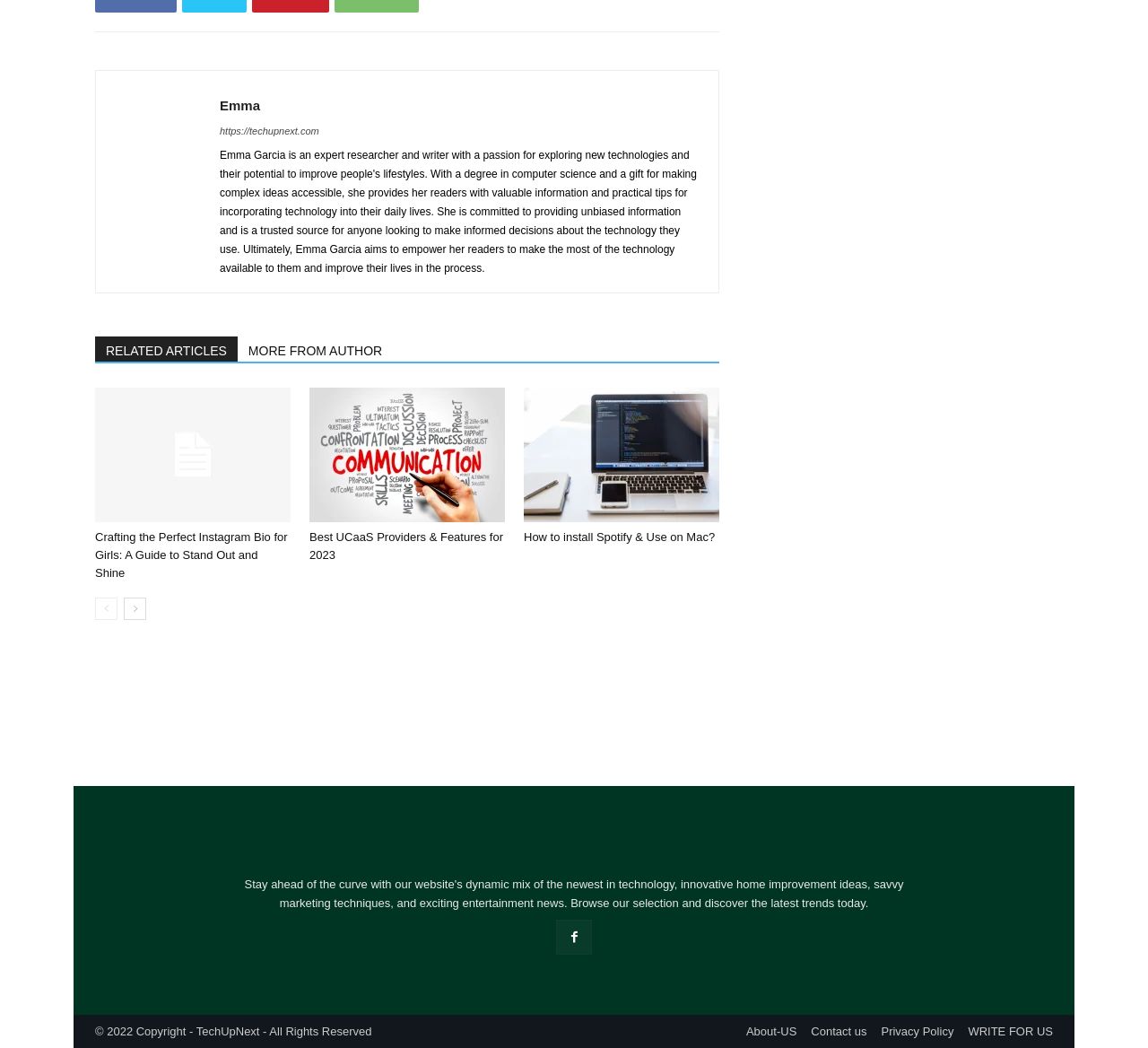What is the copyright year of the webpage?
Examine the image and provide an in-depth answer to the question.

The answer can be found by looking at the bottom of the webpage, where there is a static text that says '© 2022 Copyright - TechUpNext - All Rights Reserved'. This suggests that the copyright year of the webpage is 2022.